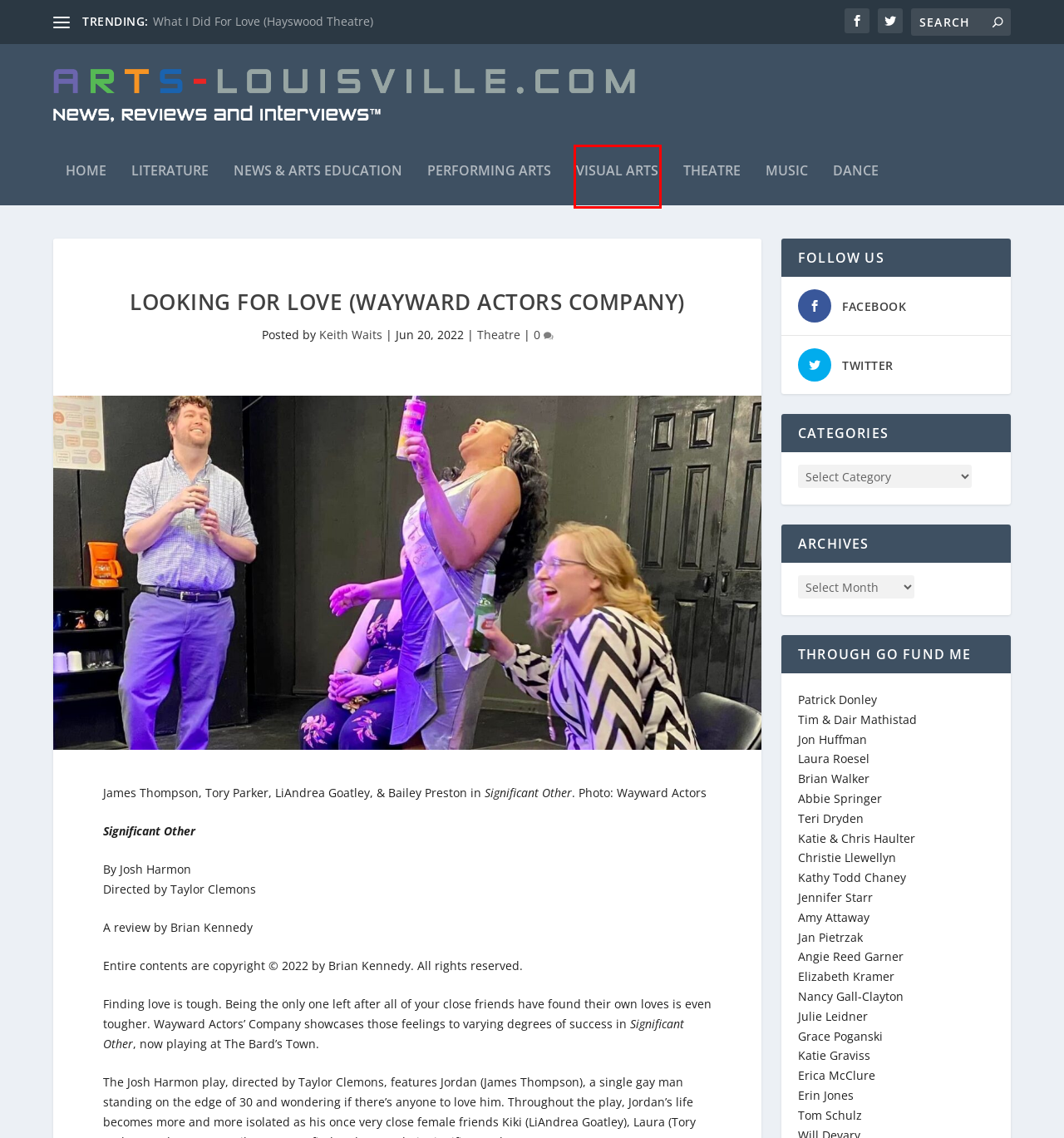Given a webpage screenshot featuring a red rectangle around a UI element, please determine the best description for the new webpage that appears after the element within the bounding box is clicked. The options are:
A. Performing Arts | Arts-Louisville Reviews
B. Arts-Louisville Reviews | News, Reviews and Interviews
C. Music | Arts-Louisville Reviews
D. Literature | Arts-Louisville Reviews
E. Dance | Arts-Louisville Reviews
F. What I Did For Love (Hayswood Theatre) | Arts-Louisville Reviews
G. Visual Arts | Arts-Louisville Reviews
H. Theatre | Arts-Louisville Reviews

G